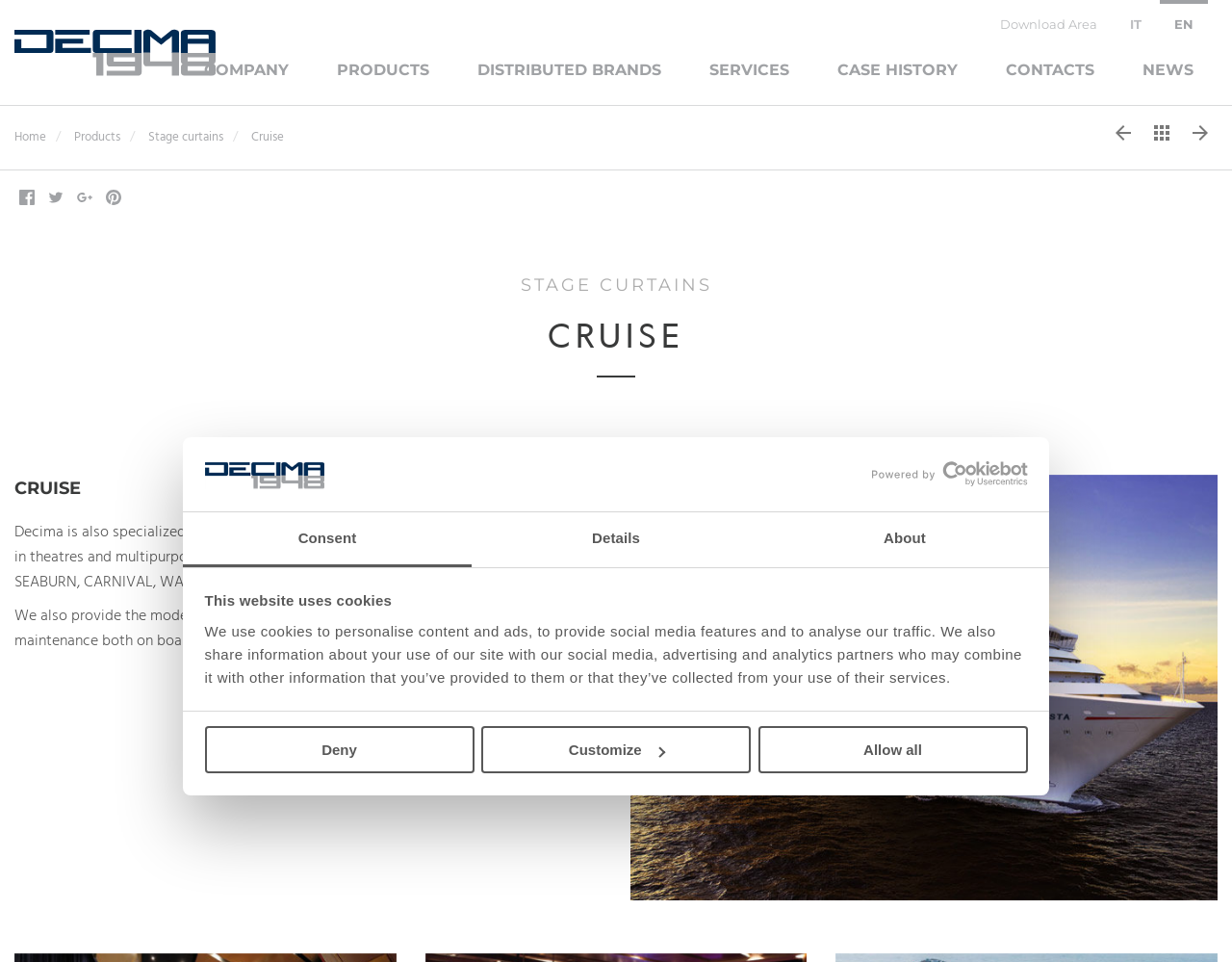Please indicate the bounding box coordinates of the element's region to be clicked to achieve the instruction: "Click the 'PRODUCTS' link". Provide the coordinates as four float numbers between 0 and 1, i.e., [left, top, right, bottom].

[0.273, 0.036, 0.348, 0.11]